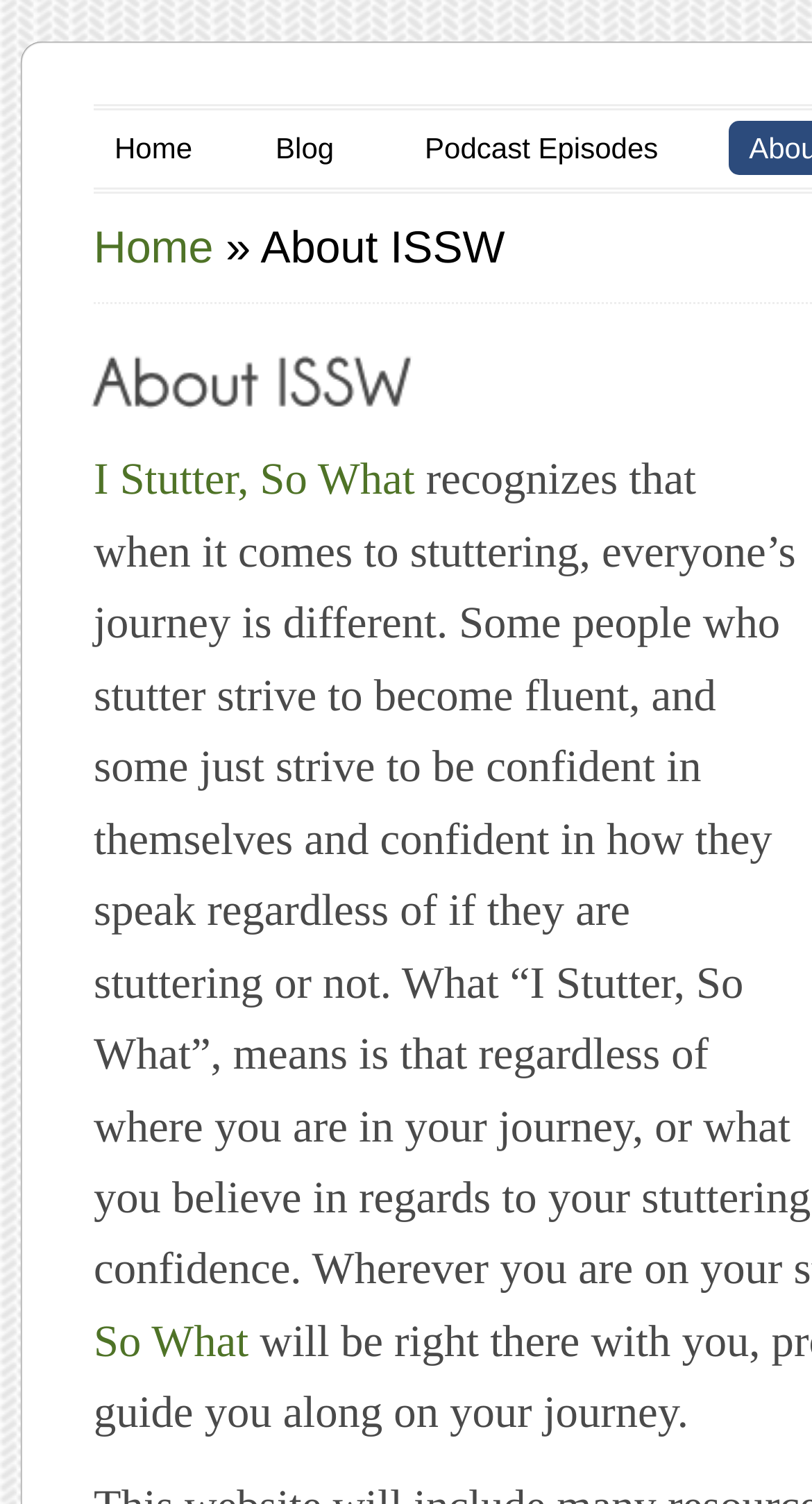What is the text next to the 'Home' link?
Give a single word or phrase as your answer by examining the image.

»